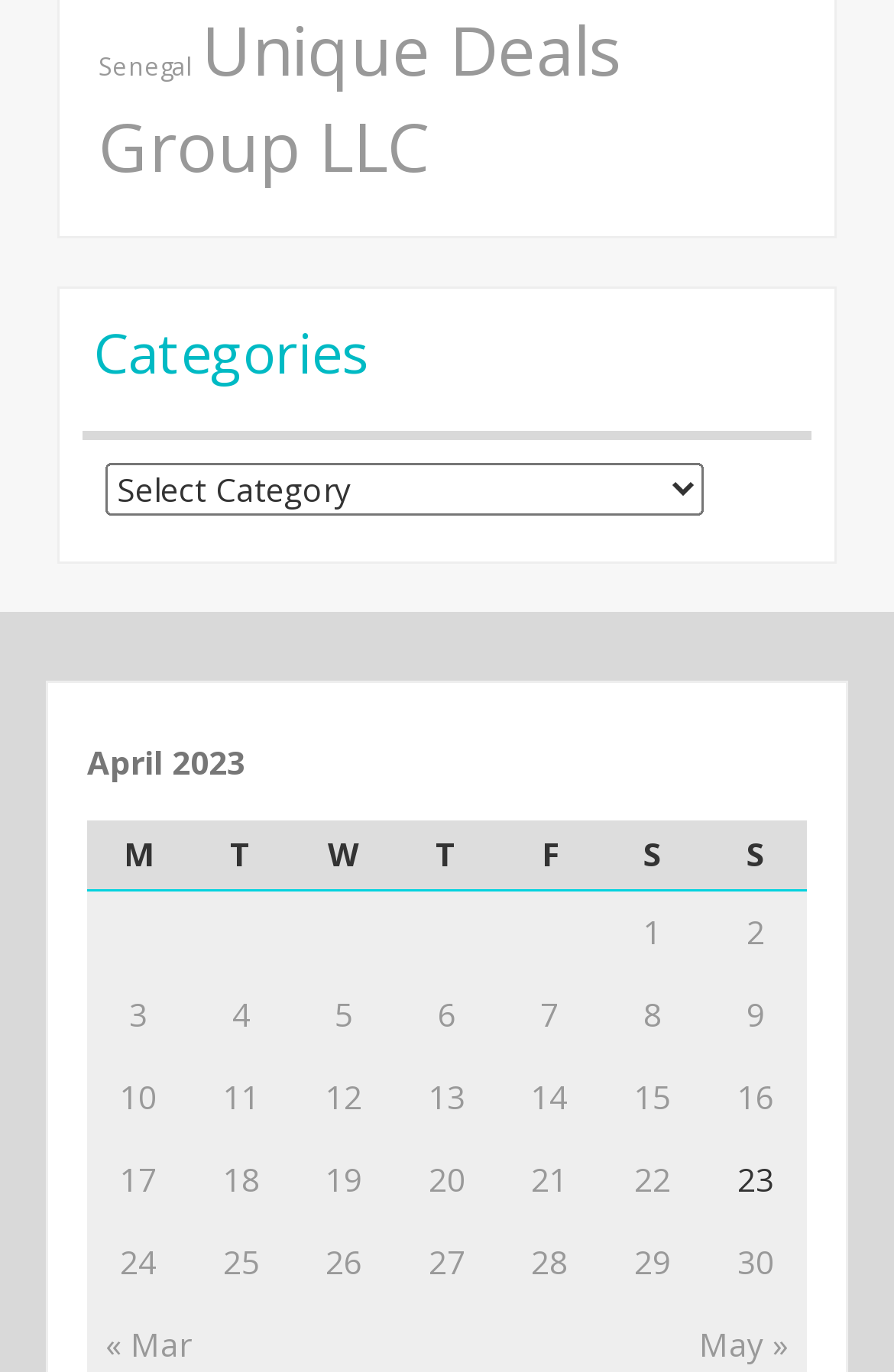Specify the bounding box coordinates of the area to click in order to follow the given instruction: "View posts published on April 1, 2023."

[0.672, 0.648, 0.787, 0.709]